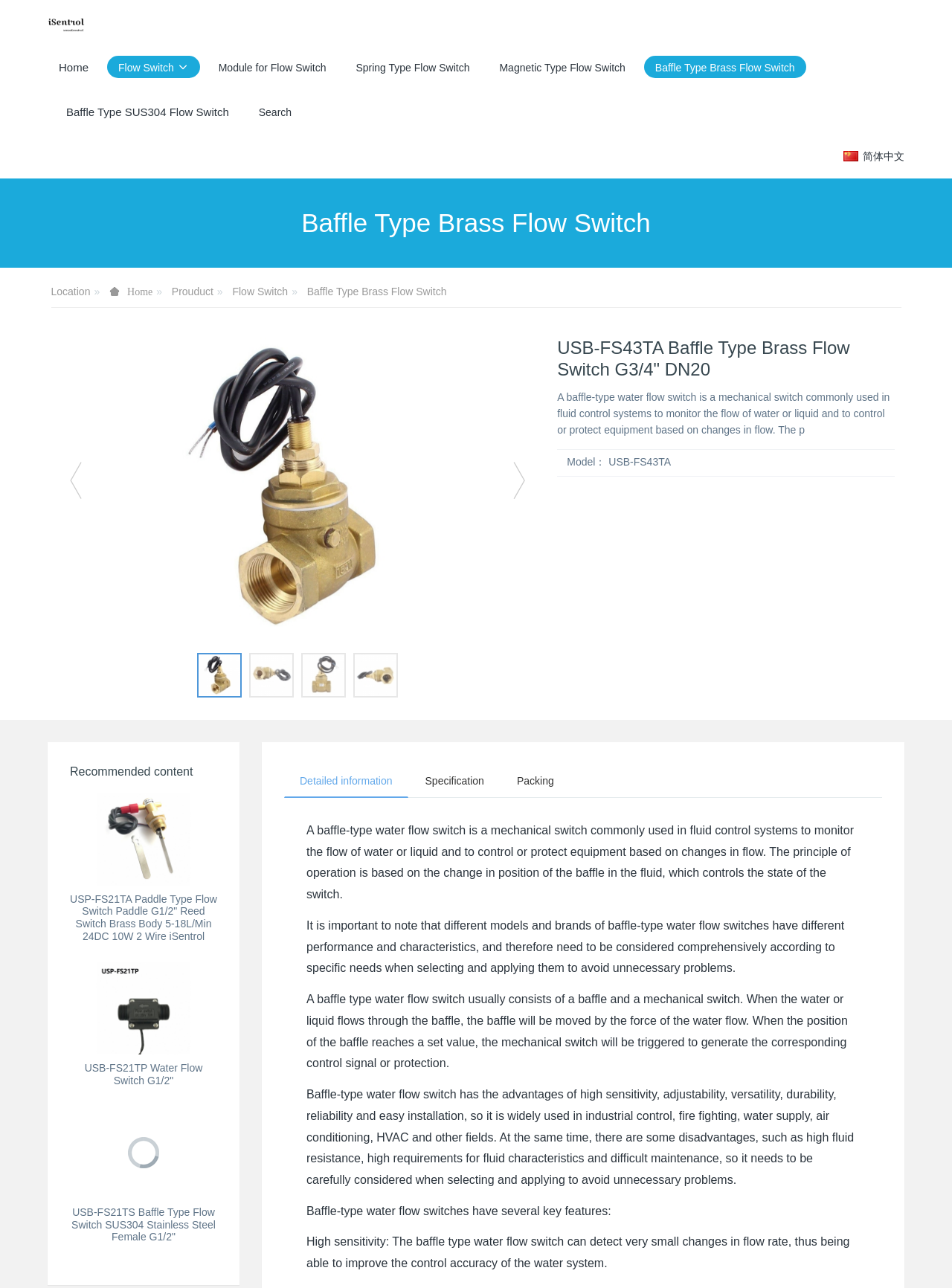What is the model number of the flow switch?
Answer the question based on the image using a single word or a brief phrase.

USB-FS43TA